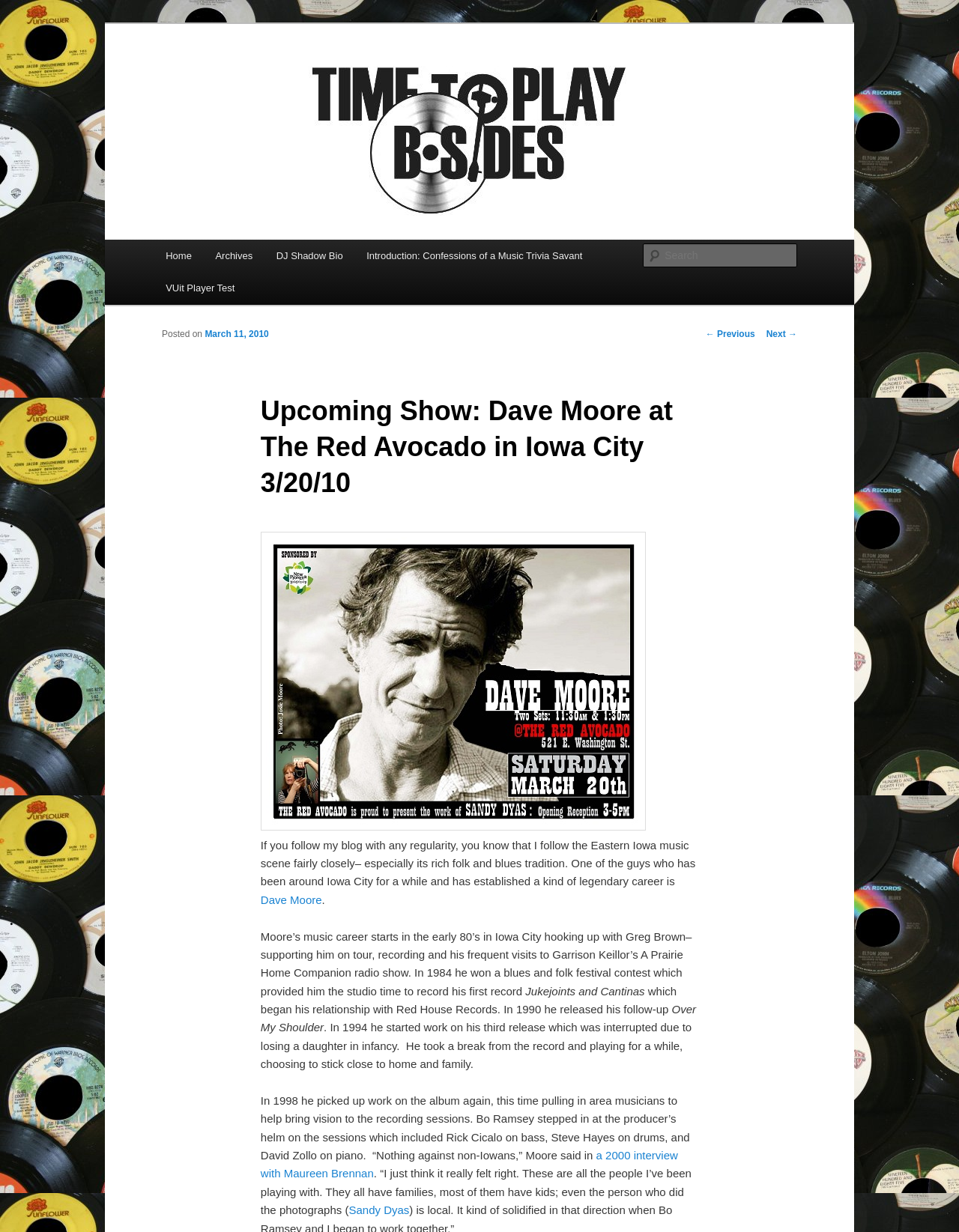Please locate the bounding box coordinates of the element that should be clicked to achieve the given instruction: "Learn more about Dave Moore".

[0.272, 0.725, 0.336, 0.735]